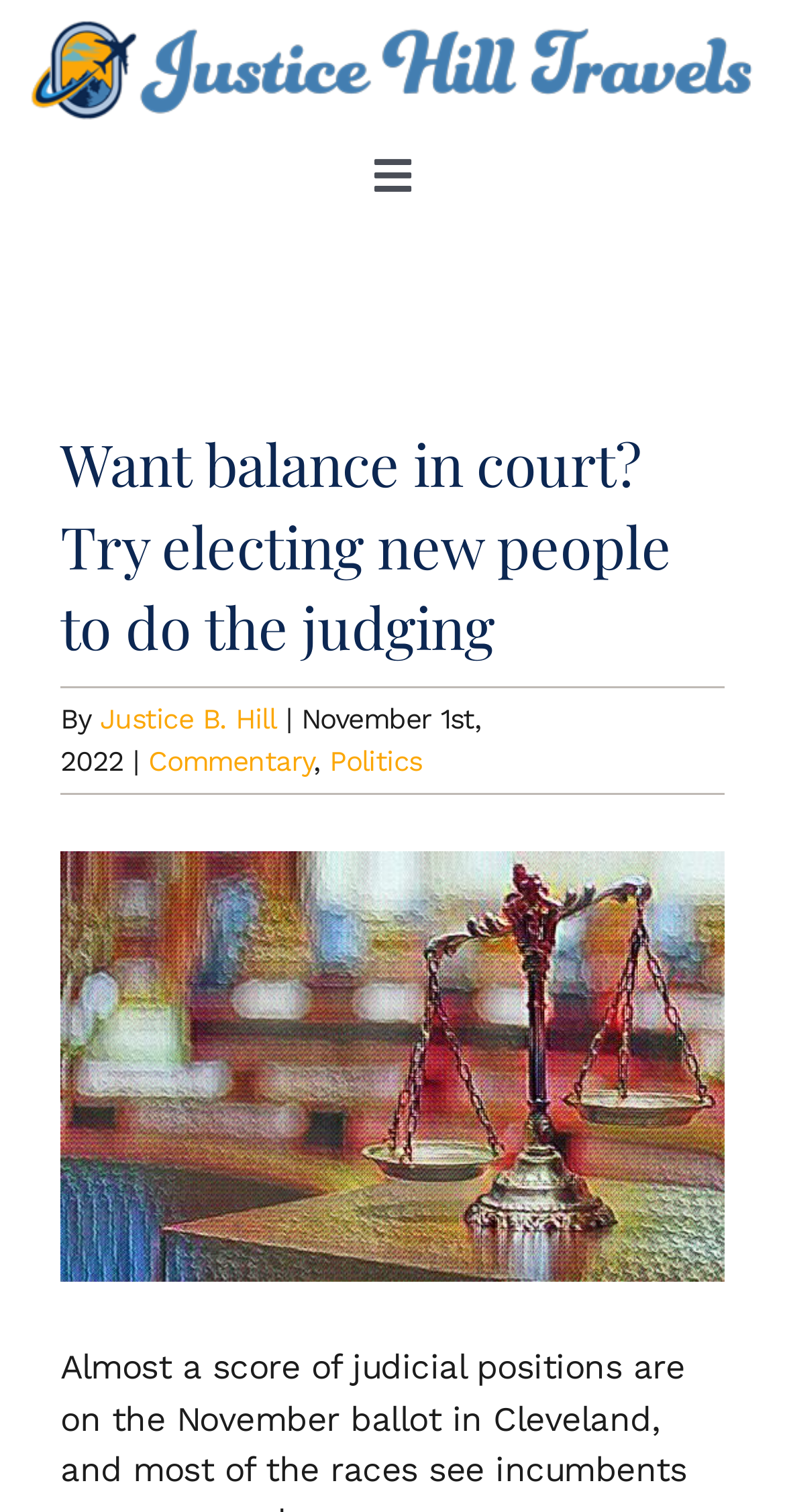Identify the coordinates of the bounding box for the element described below: "Justice B. Hill". Return the coordinates as four float numbers between 0 and 1: [left, top, right, bottom].

[0.127, 0.465, 0.351, 0.486]